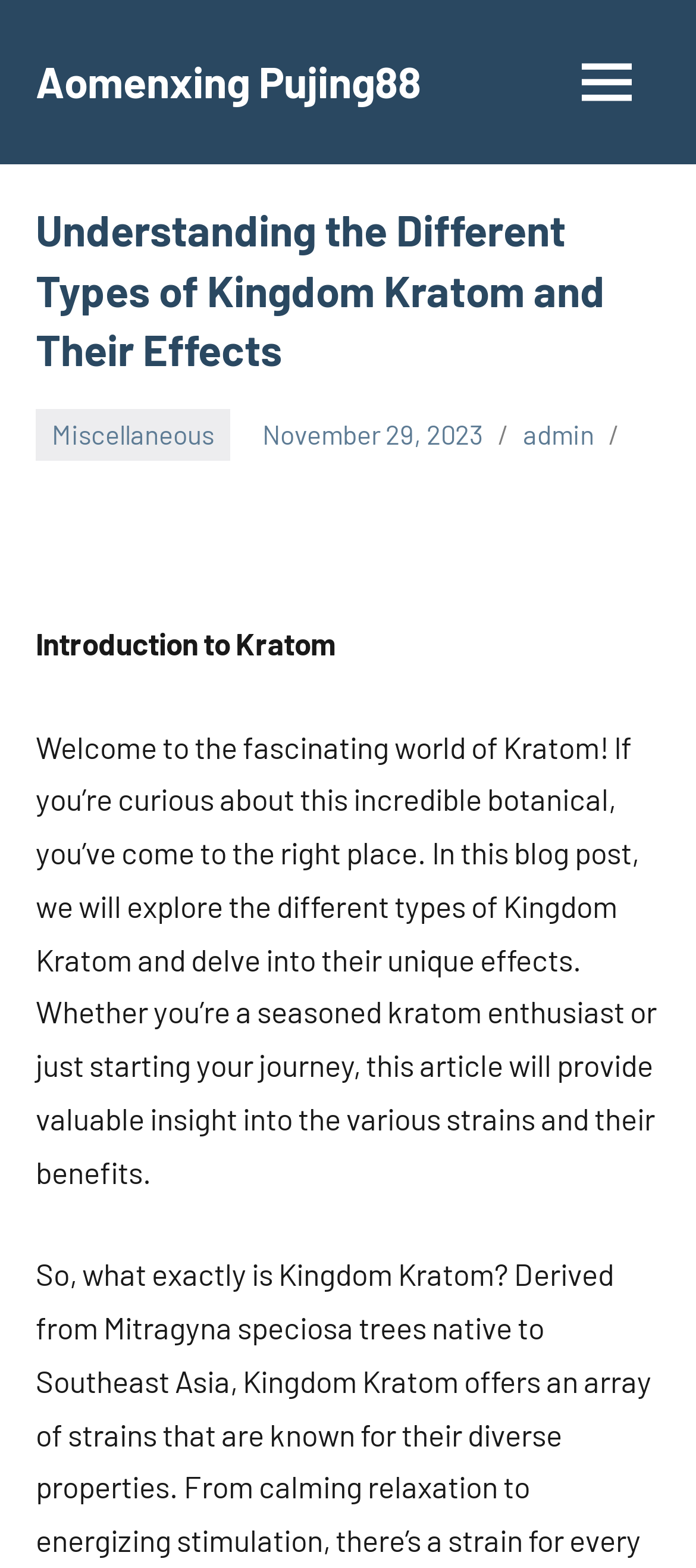What is the purpose of this blog post?
Please answer the question with a single word or phrase, referencing the image.

To provide insight into Kratom